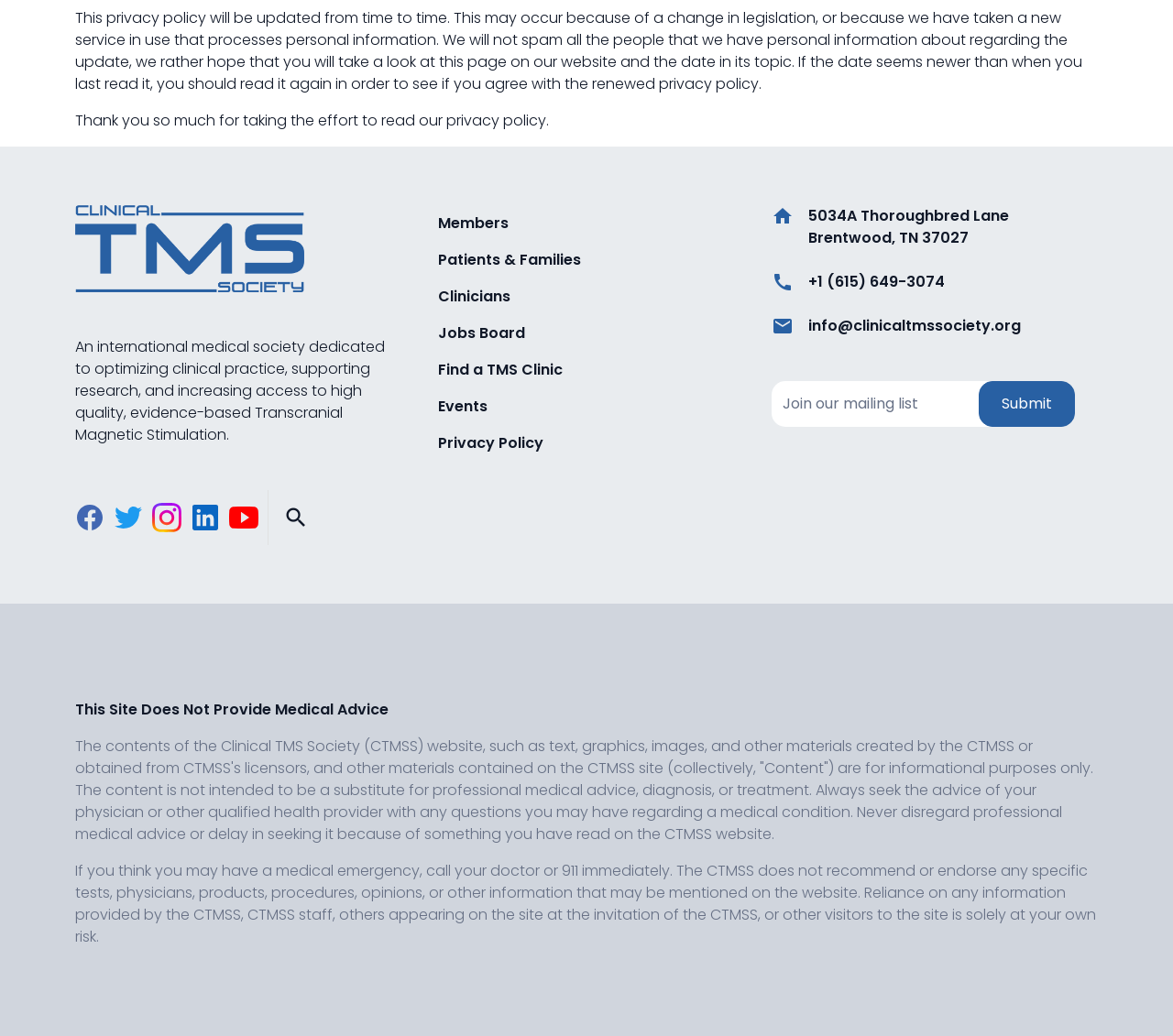Determine the bounding box coordinates of the clickable element to achieve the following action: 'Visit the Facebook page'. Provide the coordinates as four float values between 0 and 1, formatted as [left, top, right, bottom].

[0.064, 0.488, 0.089, 0.509]